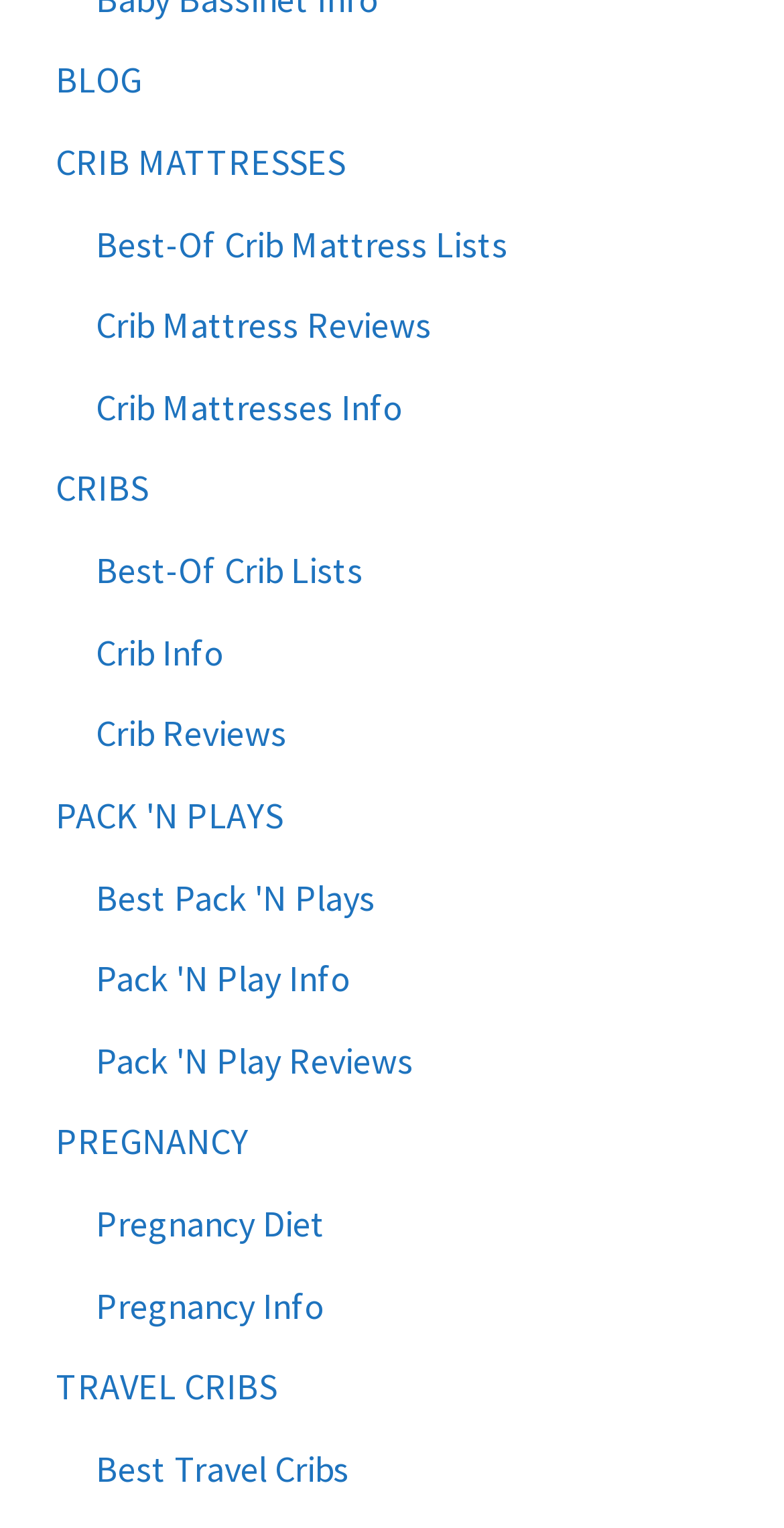Use a single word or phrase to answer this question: 
How many categories are listed on the webpage?

5